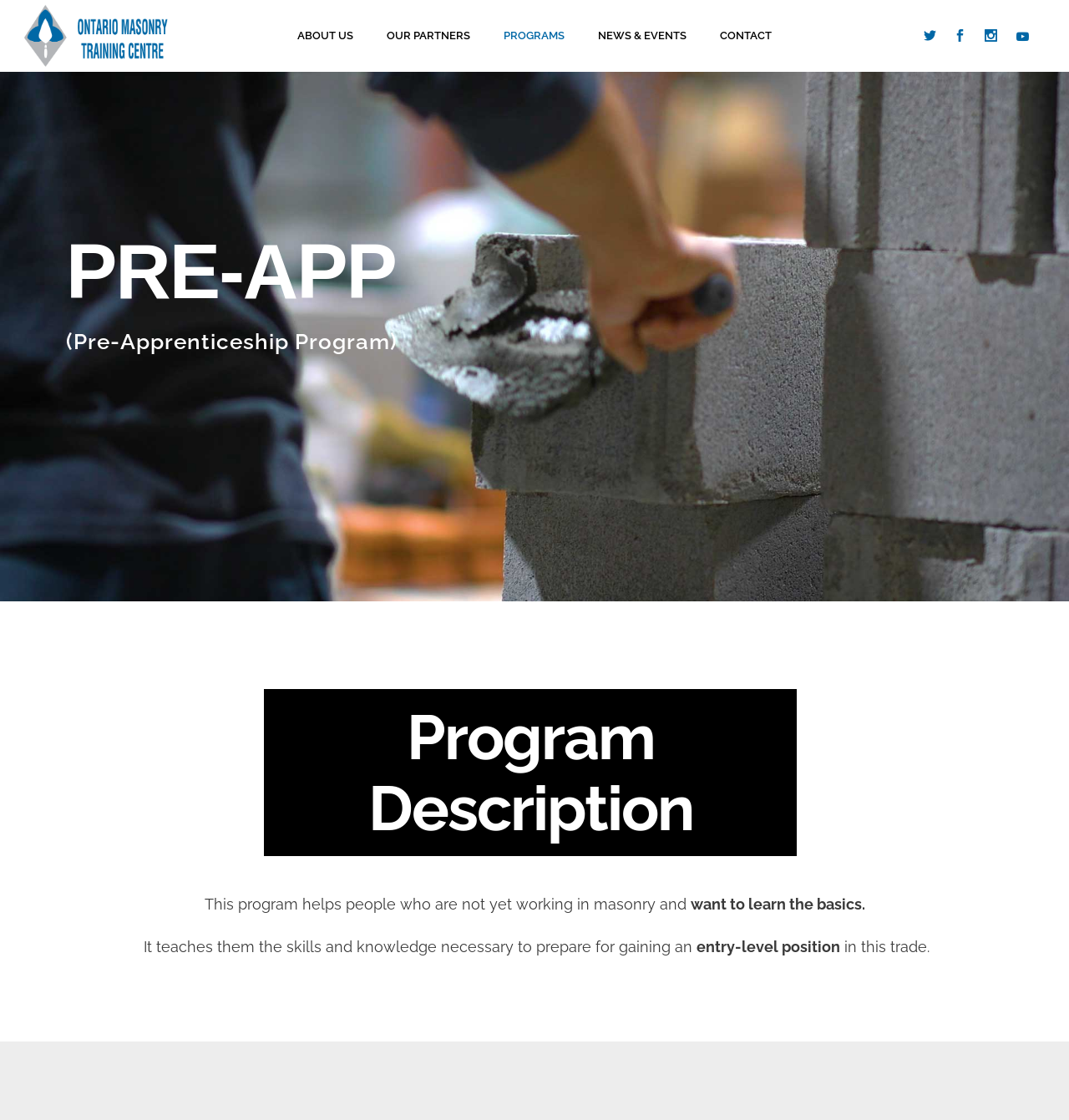What is the purpose of the program? Examine the screenshot and reply using just one word or a brief phrase.

To prepare for an entry-level position